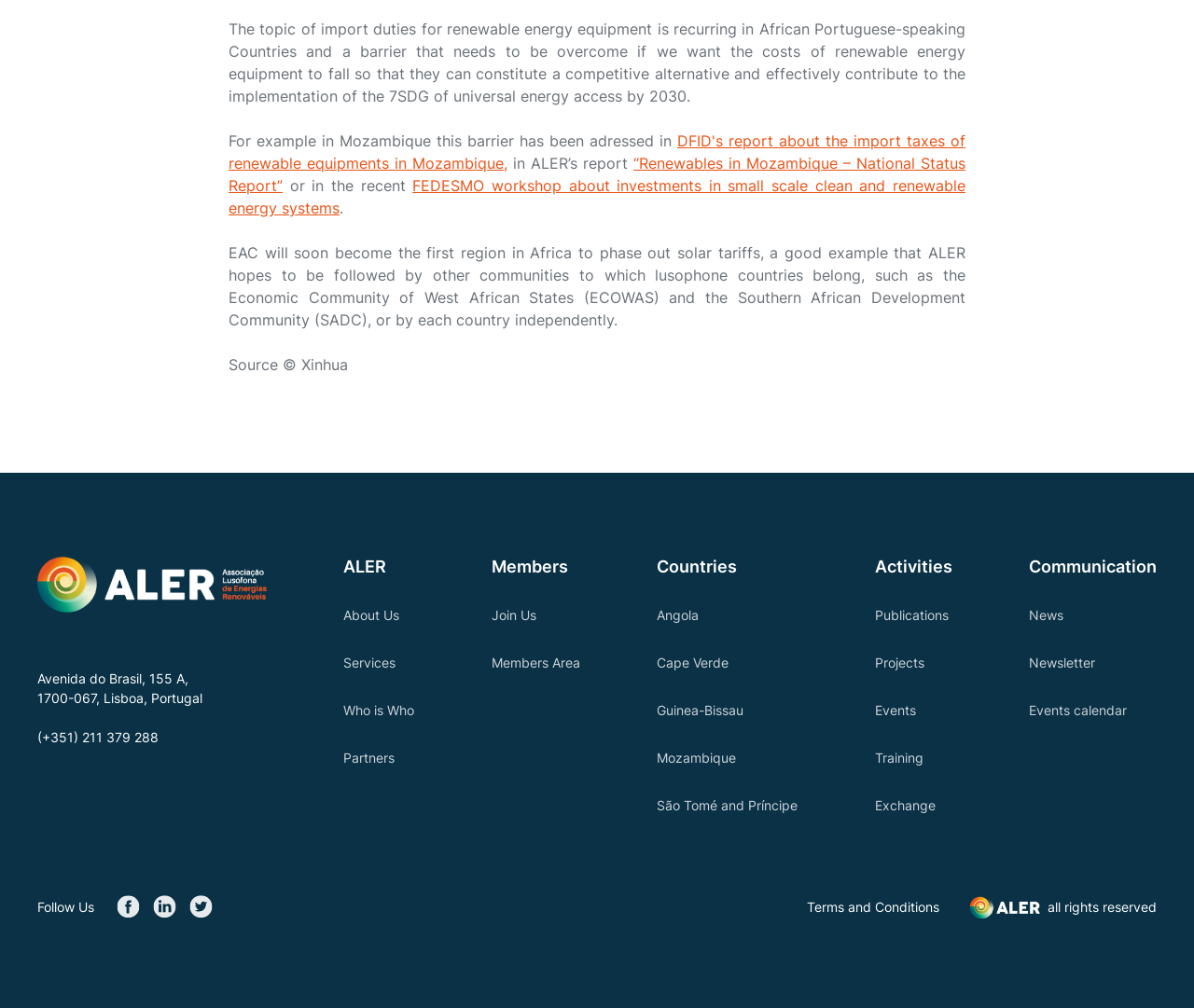Locate the bounding box of the UI element defined by this description: "About Us". The coordinates should be given as four float numbers between 0 and 1, formatted as [left, top, right, bottom].

[0.288, 0.6, 0.347, 0.62]